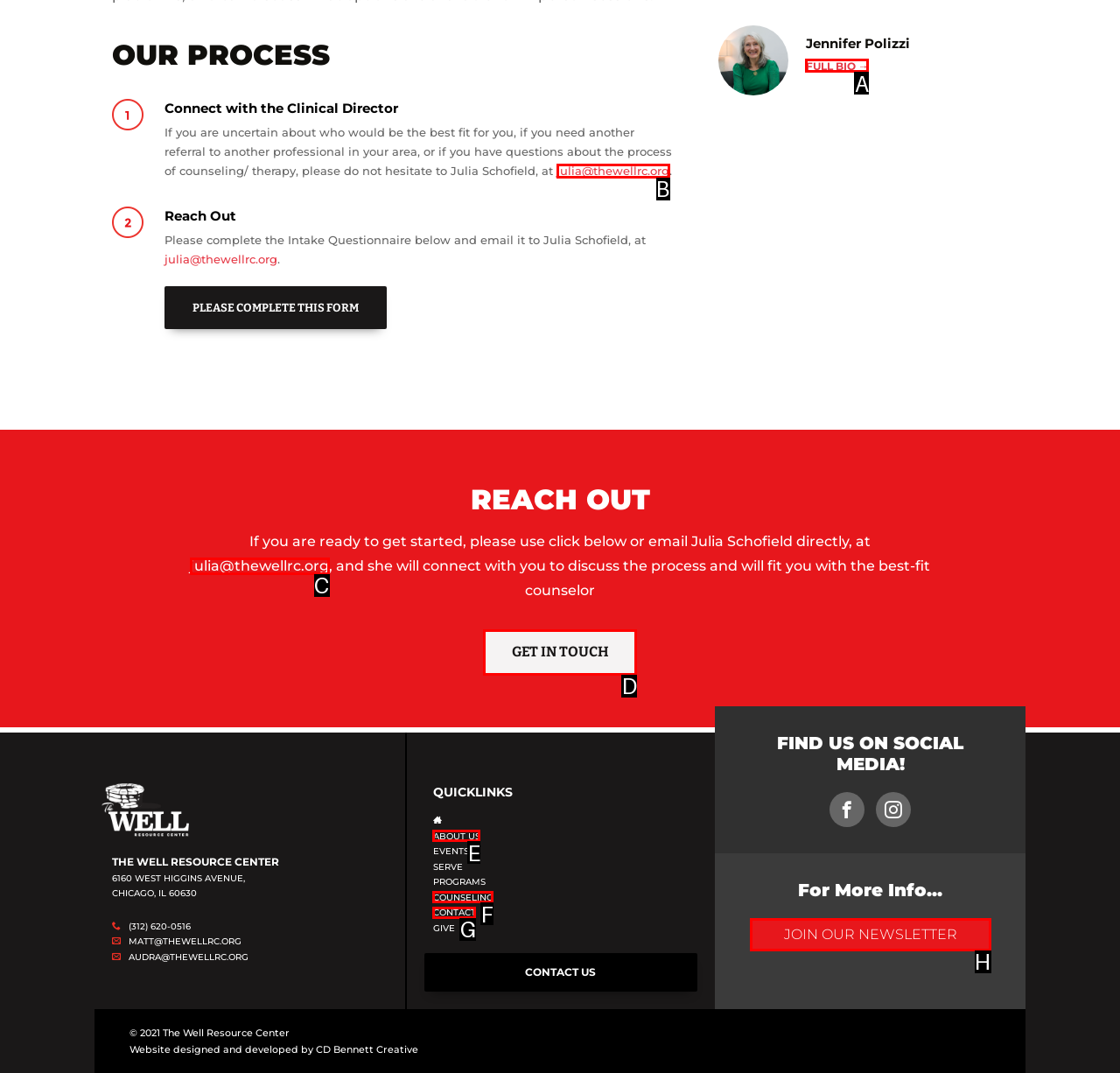Which option is described as follows: About Us
Answer with the letter of the matching option directly.

E